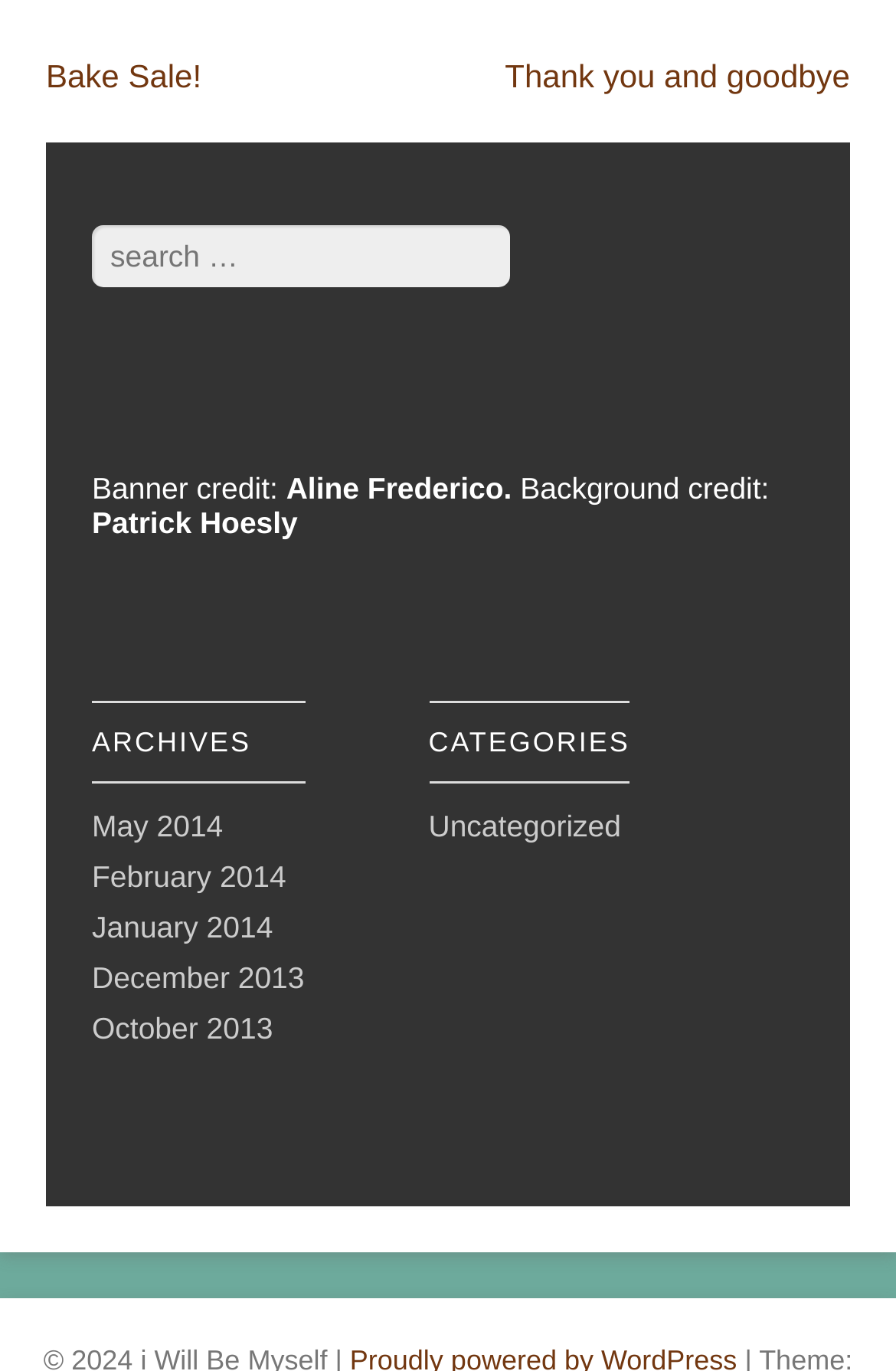Determine the bounding box coordinates of the UI element described below. Use the format (top-left x, top-left y, bottom-right x, bottom-right y) with floating point numbers between 0 and 1: Bake Sale!

[0.051, 0.042, 0.225, 0.069]